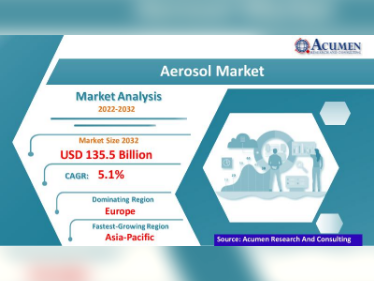Generate an elaborate caption that covers all aspects of the image.

This image presents a detailed market analysis of the aerosol industry for the years 2022 to 2032. The prominent title, "Aerosol Market," clearly indicates the focus of the analysis. Key metrics highlighted include the projected market size for 2032, which is estimated at USD 135.5 billion, along with a compound annual growth rate (CAGR) of 5.1%. The infographic also specifies Europe as the dominating region within the market, while the Asia-Pacific region is identified as the fastest-growing area. This visual representation aims to provide a concise overview of the trends and projections within the aerosol market, sourced from Acumen Research and Consulting.